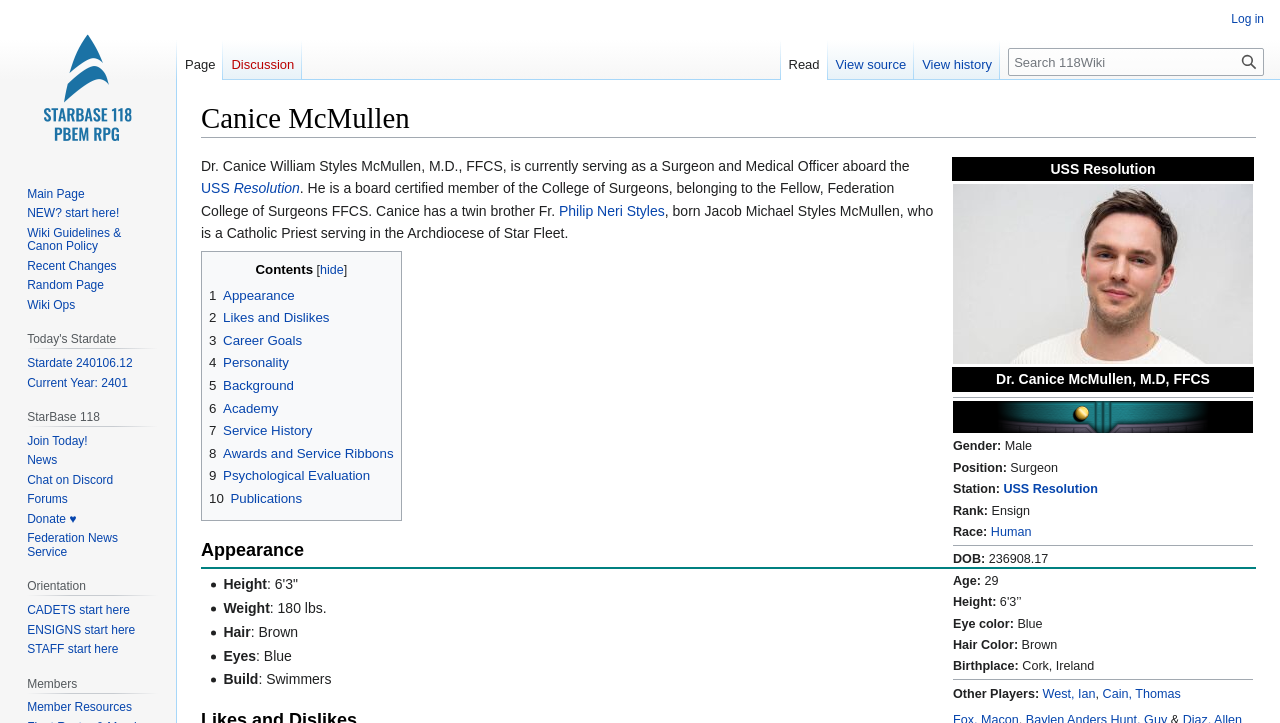Identify the bounding box coordinates of the area that should be clicked in order to complete the given instruction: "Read 'News'". The bounding box coordinates should be four float numbers between 0 and 1, i.e., [left, top, right, bottom].

None